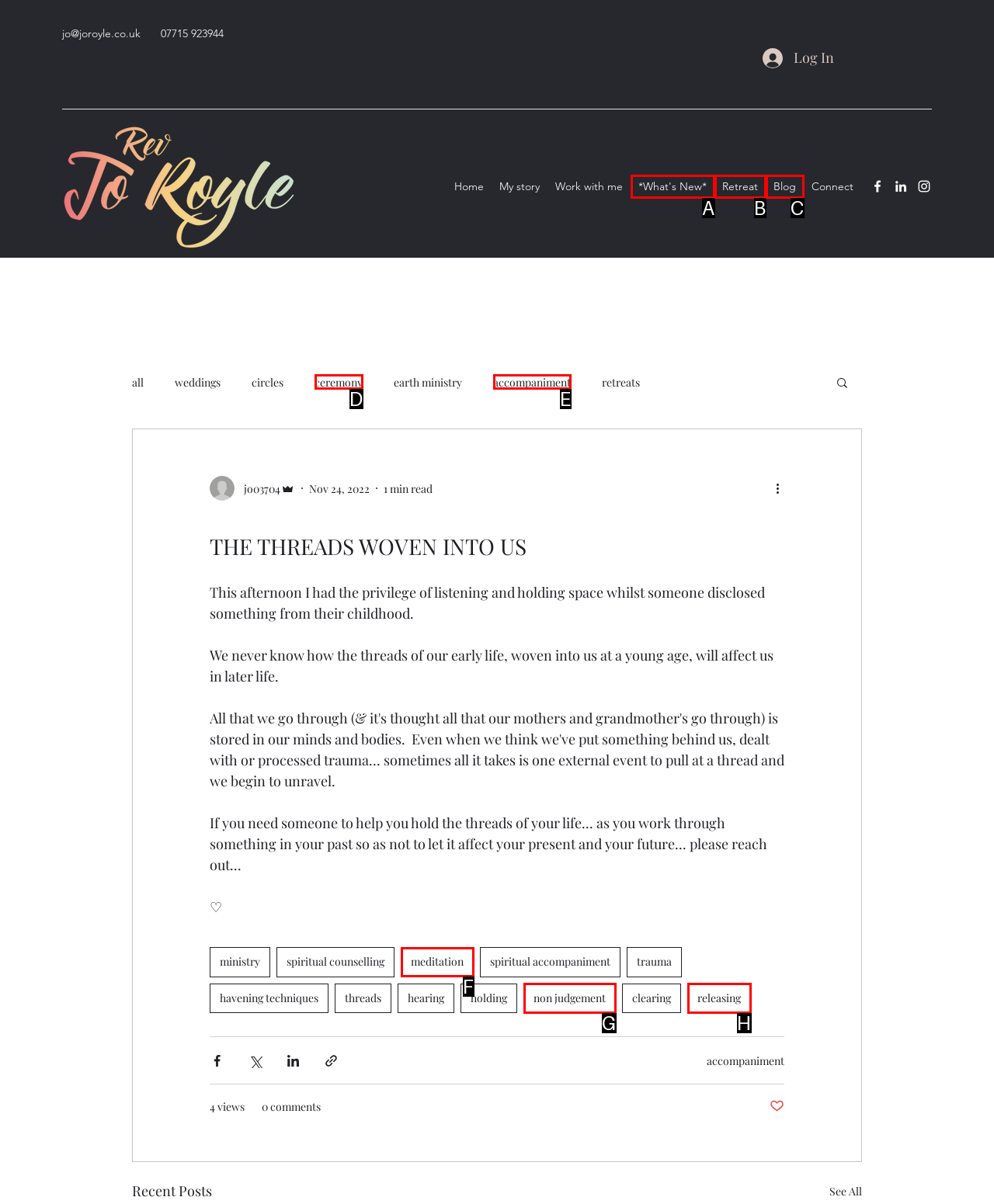Select the letter of the option that corresponds to: non judgement
Provide the letter from the given options.

G